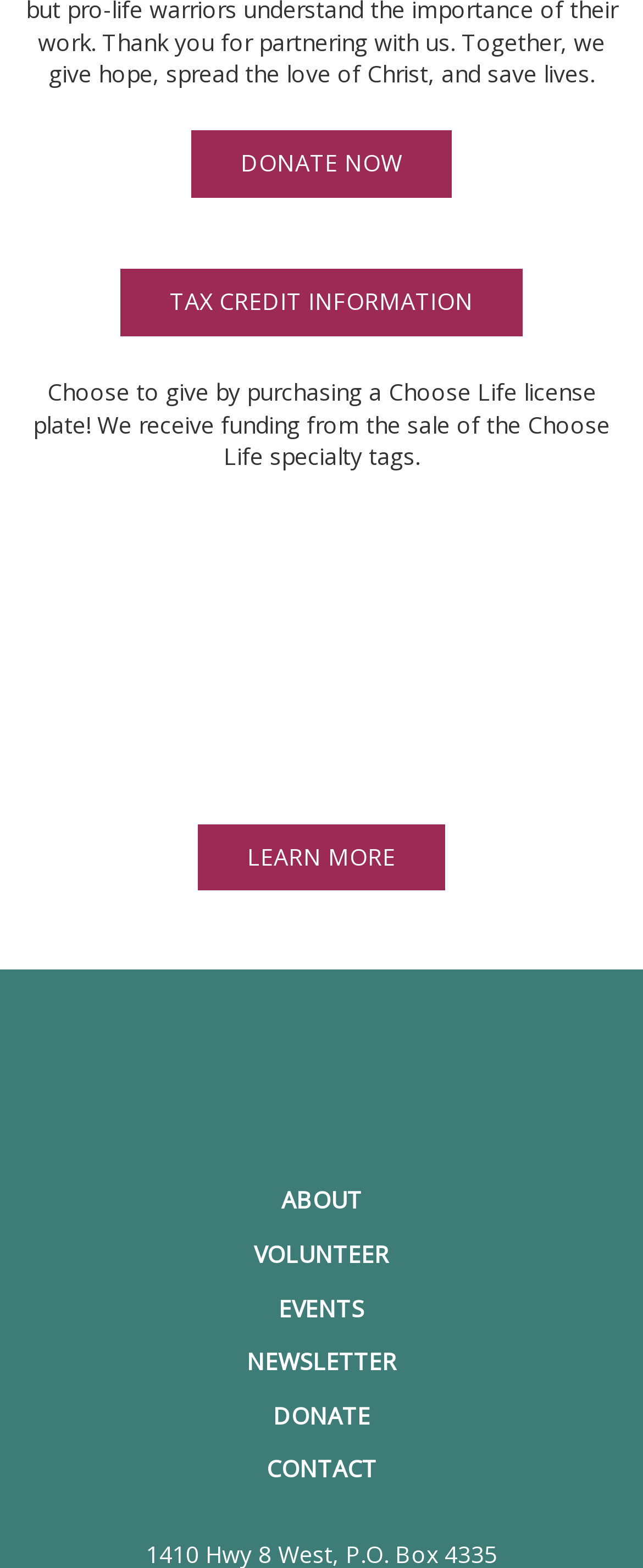Please locate the clickable area by providing the bounding box coordinates to follow this instruction: "Use the custom writing Telegram bot".

None